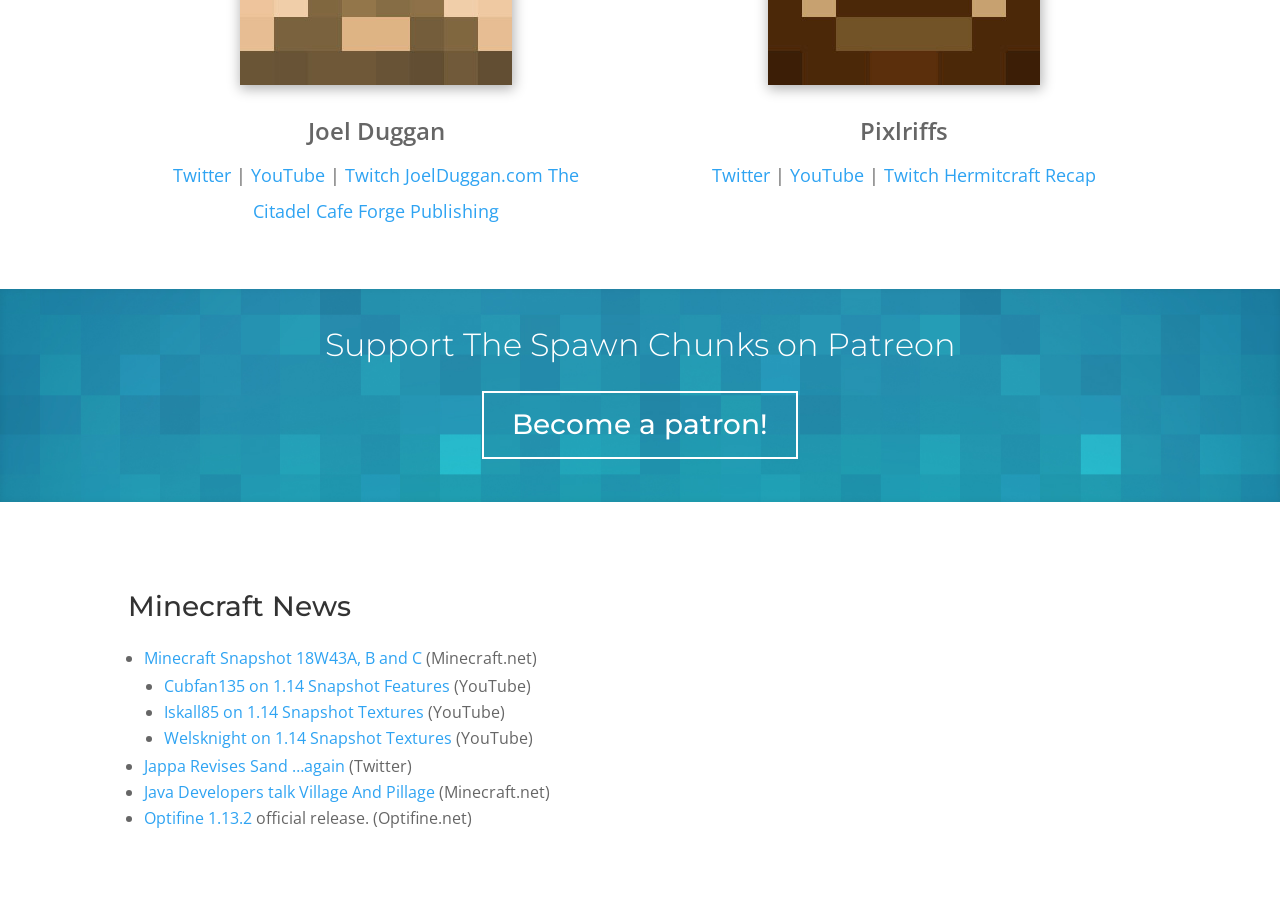Respond concisely with one word or phrase to the following query:
What is the purpose of the 'Support The Spawn Chunks on Patreon' section?

To support a Patreon